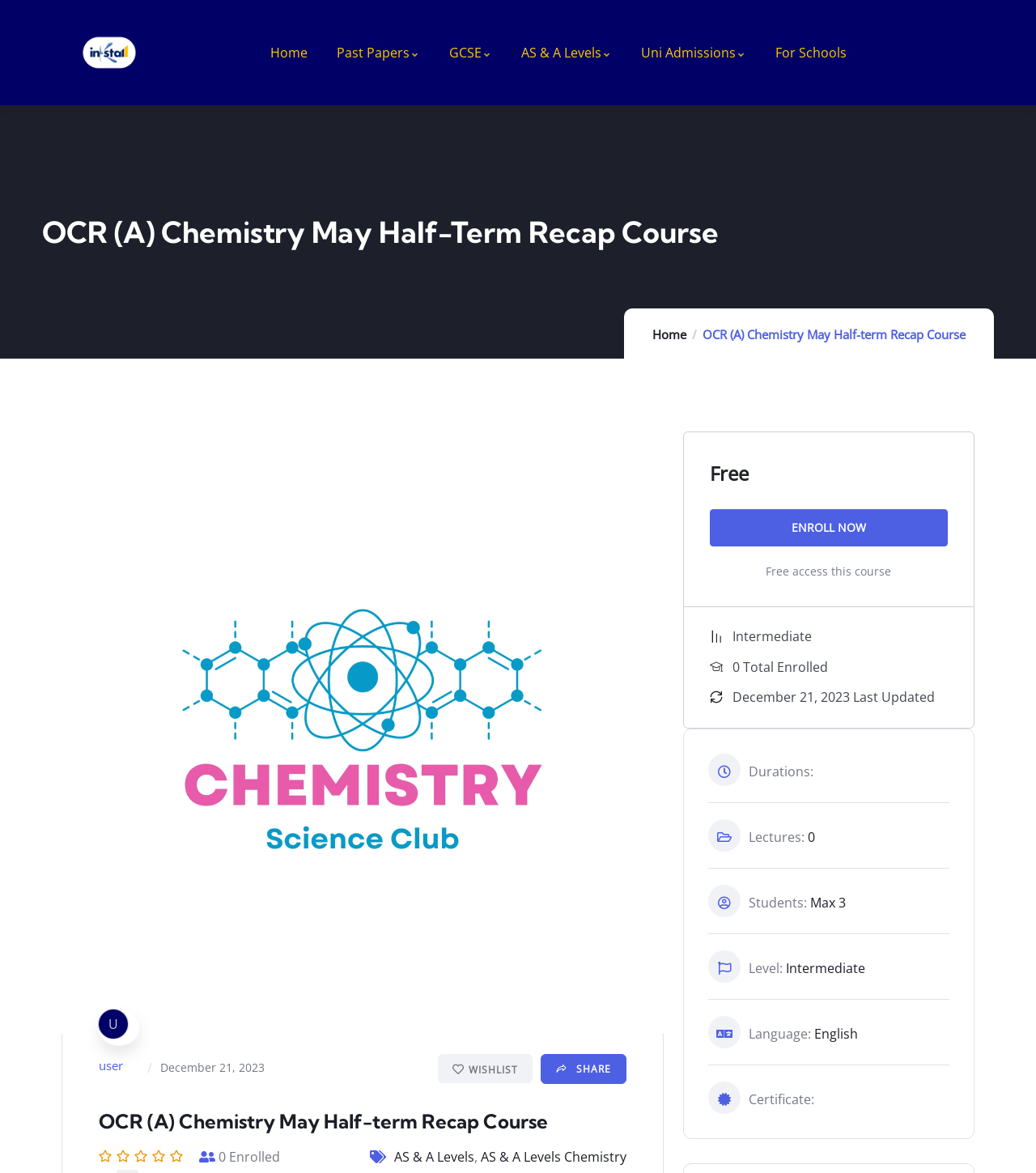How many students are enrolled in this course?
Provide a concise answer using a single word or phrase based on the image.

0